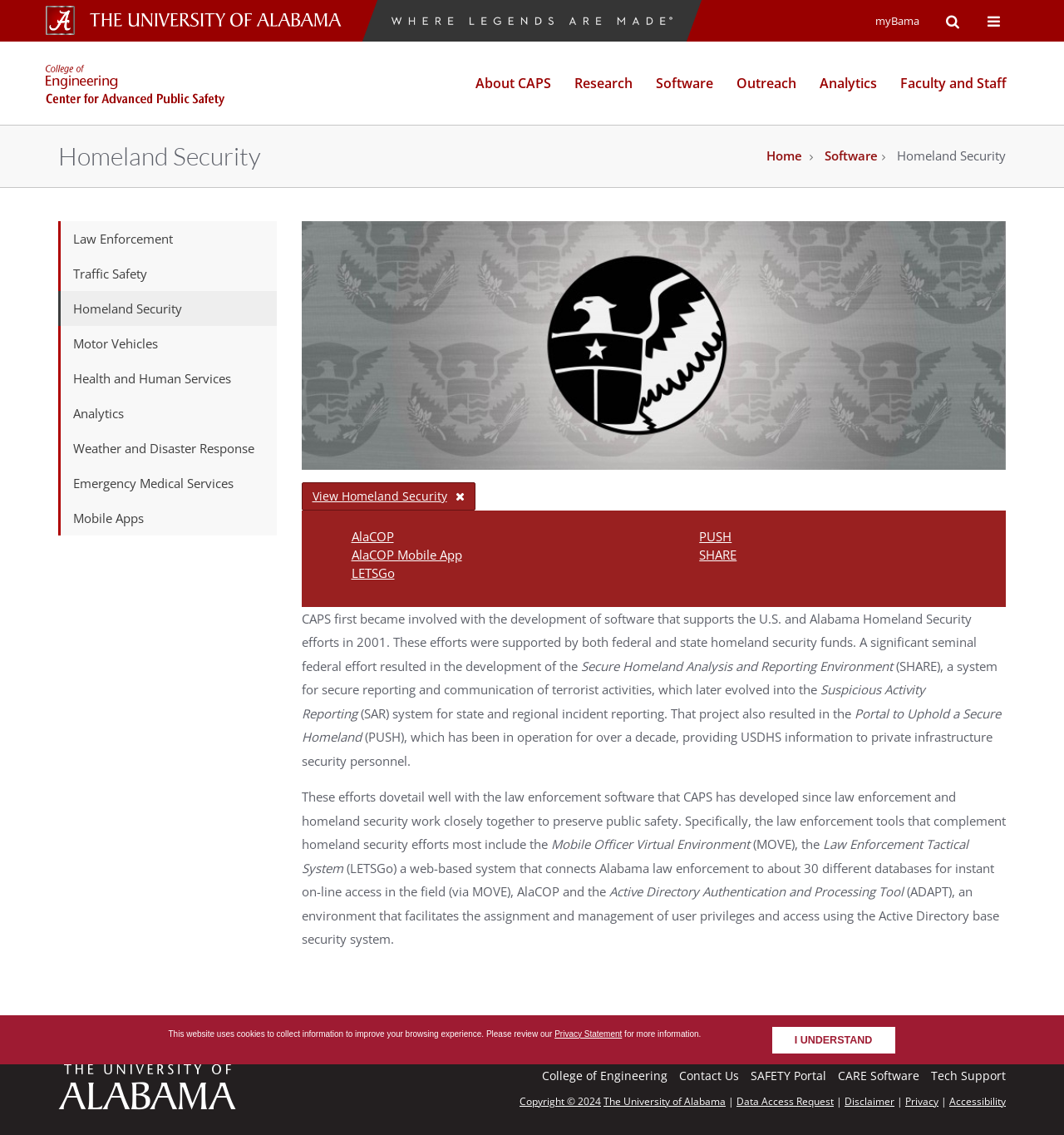Pinpoint the bounding box coordinates of the clickable element to carry out the following instruction: "Click the 'About CAPS' link."

[0.436, 0.037, 0.529, 0.11]